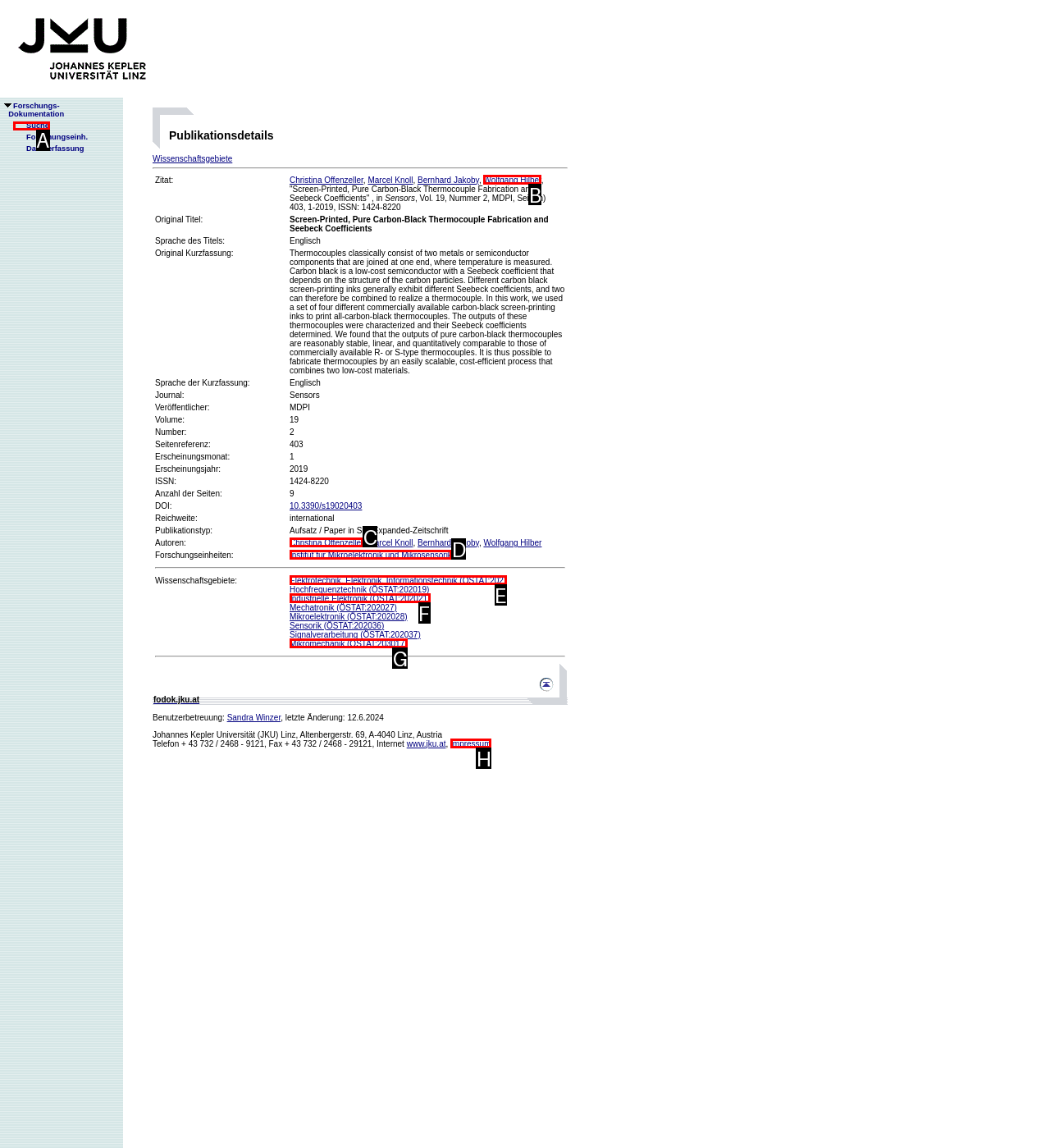Based on the element described as: Industrielle Elektronik (ÖSTAT:202021)
Find and respond with the letter of the correct UI element.

F